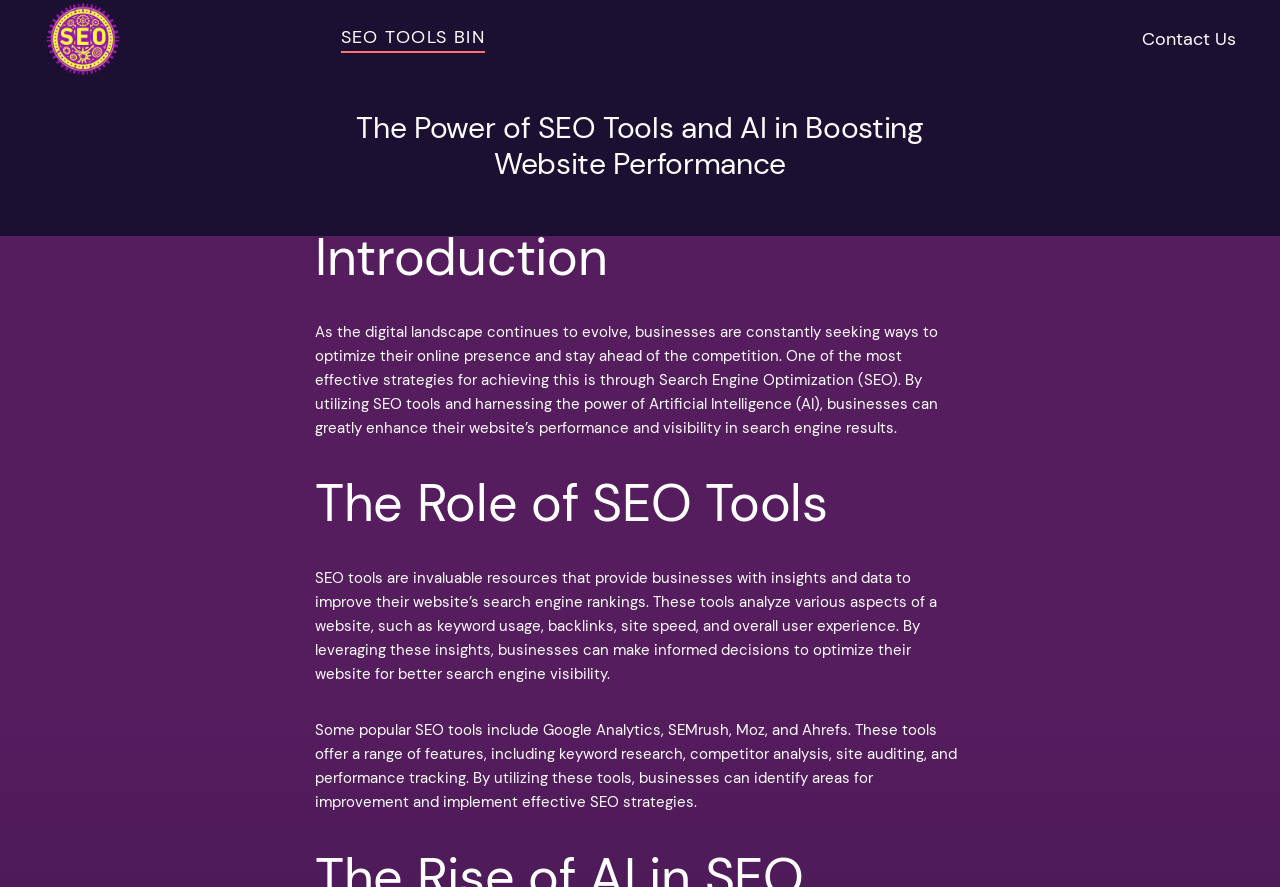Please provide a detailed answer to the question below by examining the image:
What are some popular SEO tools mentioned?

By analyzing the static text element, I found a list of popular SEO tools mentioned, including Google Analytics, SEMrush, Moz, and Ahrefs, which are used for keyword research, competitor analysis, site auditing, and performance tracking.